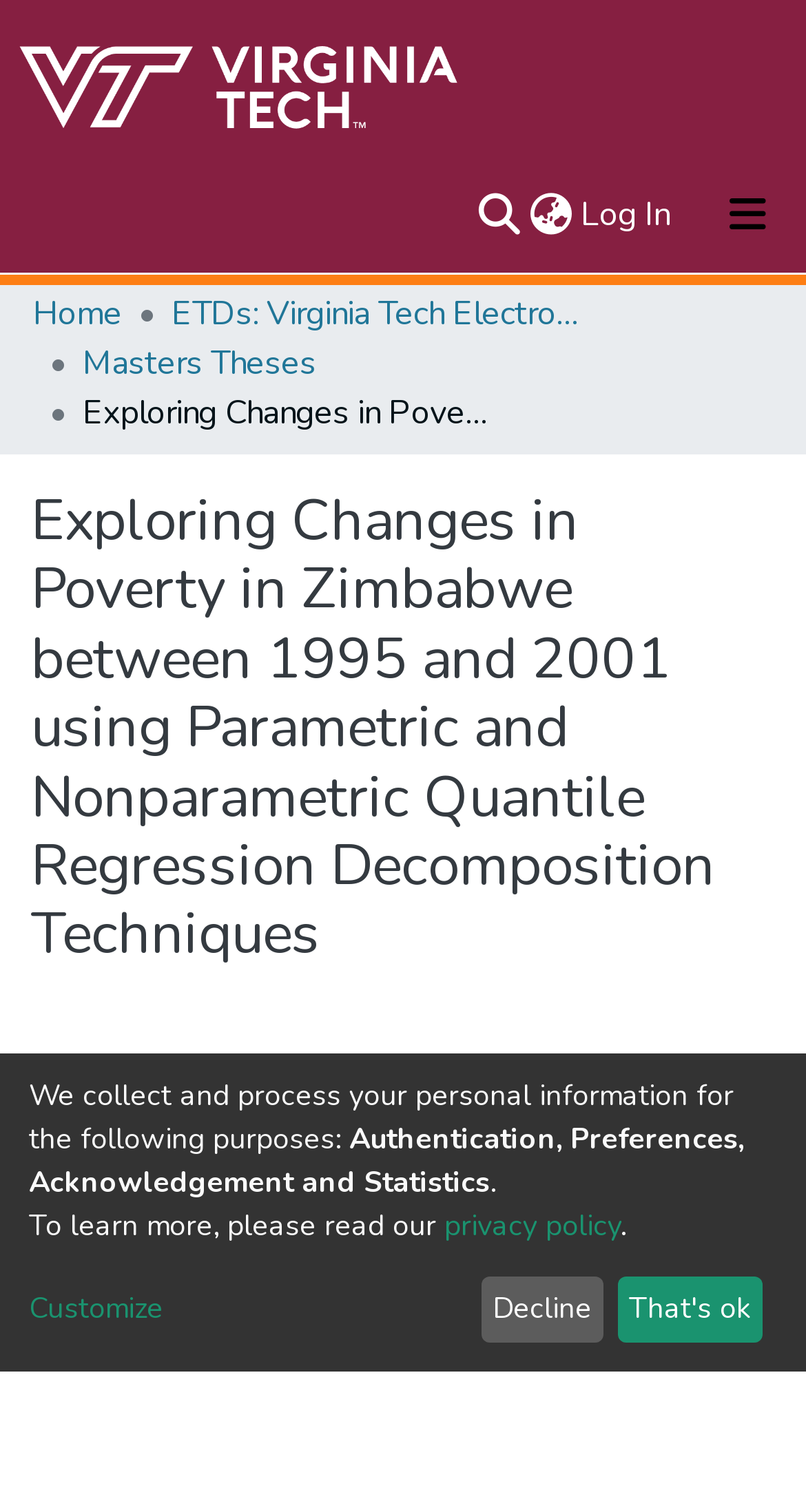How many navigation bars are there?
From the image, respond using a single word or phrase.

3